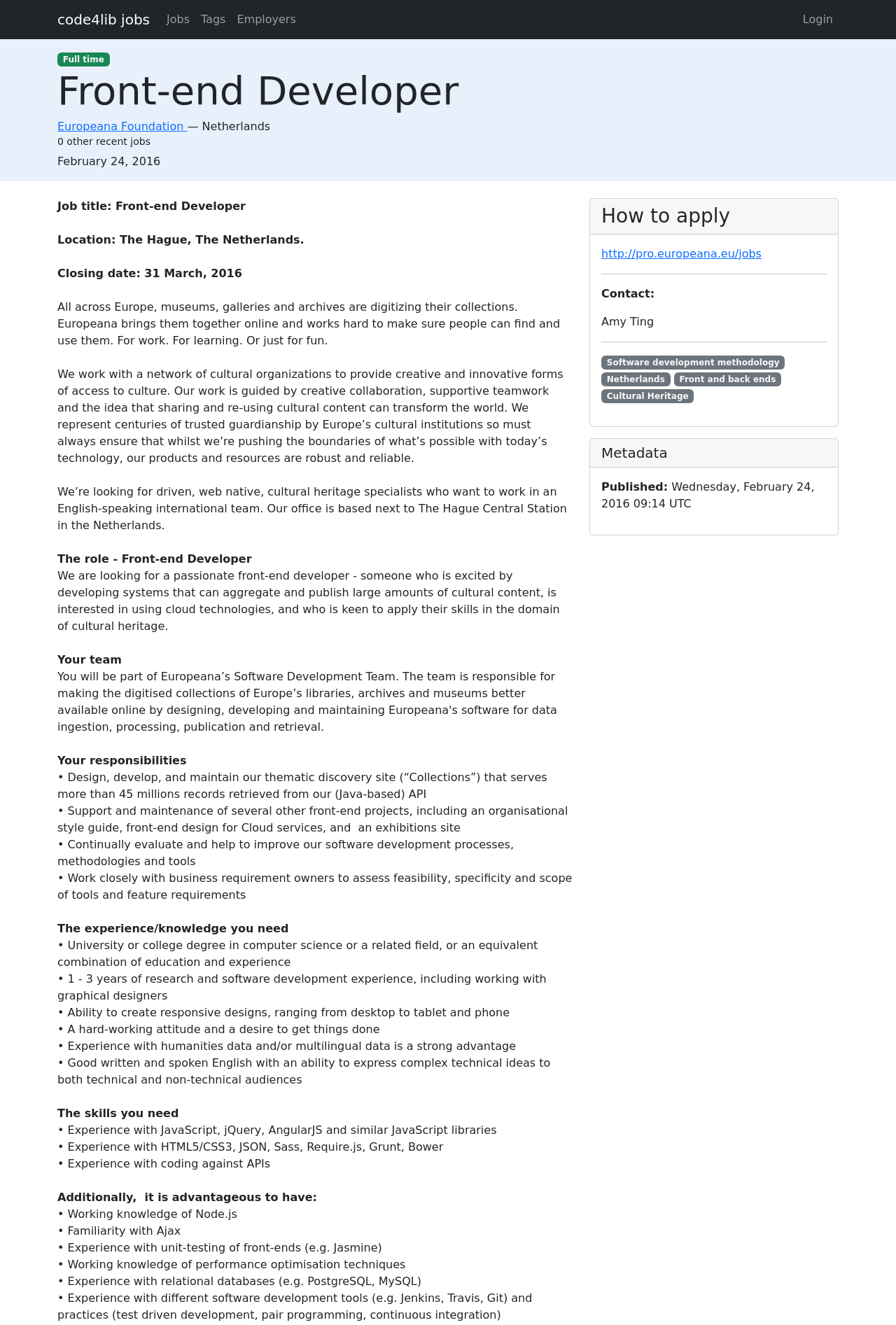Please identify the bounding box coordinates of the area that needs to be clicked to fulfill the following instruction: "Visit the 'Europeana Foundation' website."

[0.064, 0.09, 0.209, 0.1]